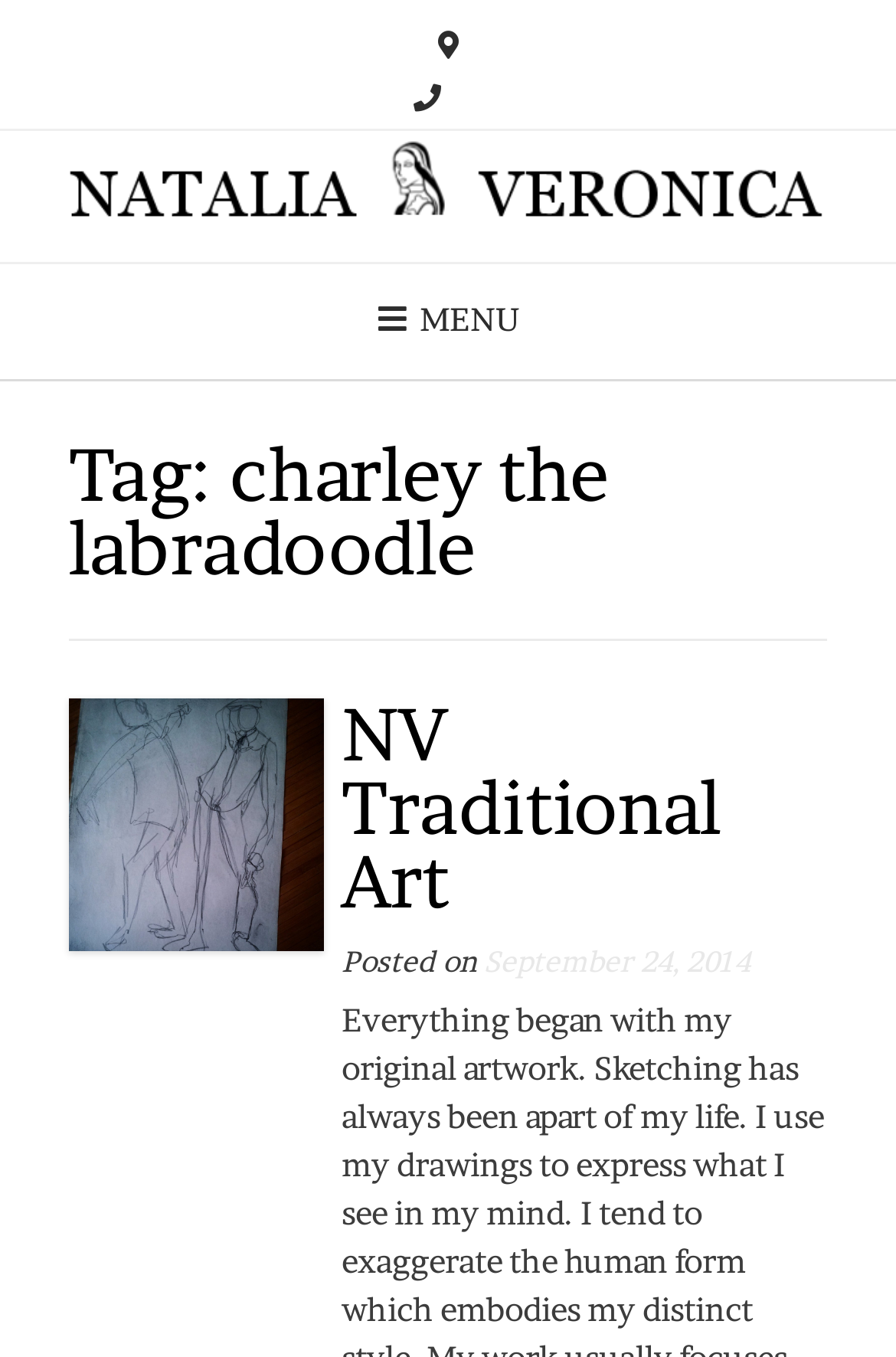Please identify and generate the text content of the webpage's main heading.

Tag: charley the labradoodle